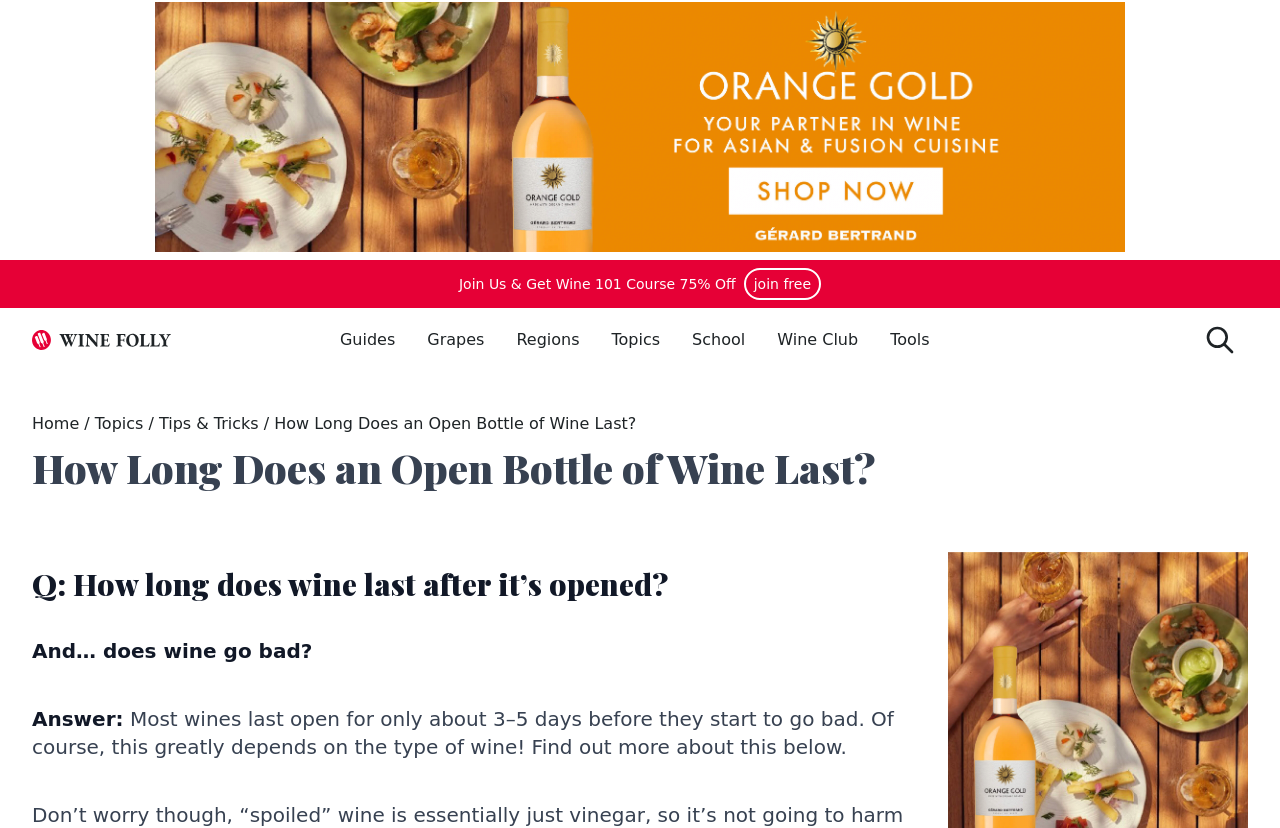Find the bounding box coordinates of the element I should click to carry out the following instruction: "Click the 'join free' button".

[0.581, 0.324, 0.641, 0.362]